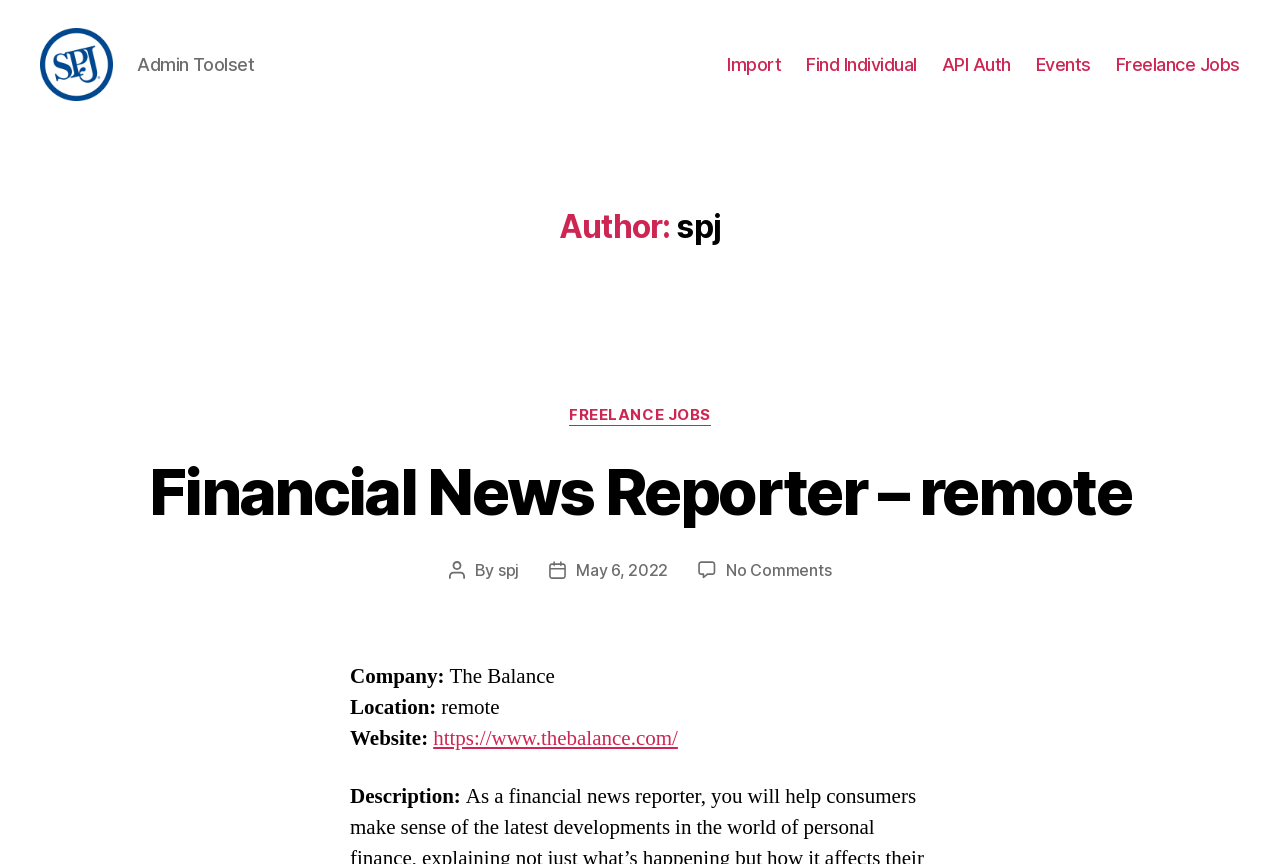What is the author of the post?
Please provide a comprehensive answer to the question based on the webpage screenshot.

The author of the post can be found in the section below the header, where it says 'Author: spj'. This information is provided to identify the person who wrote the post.